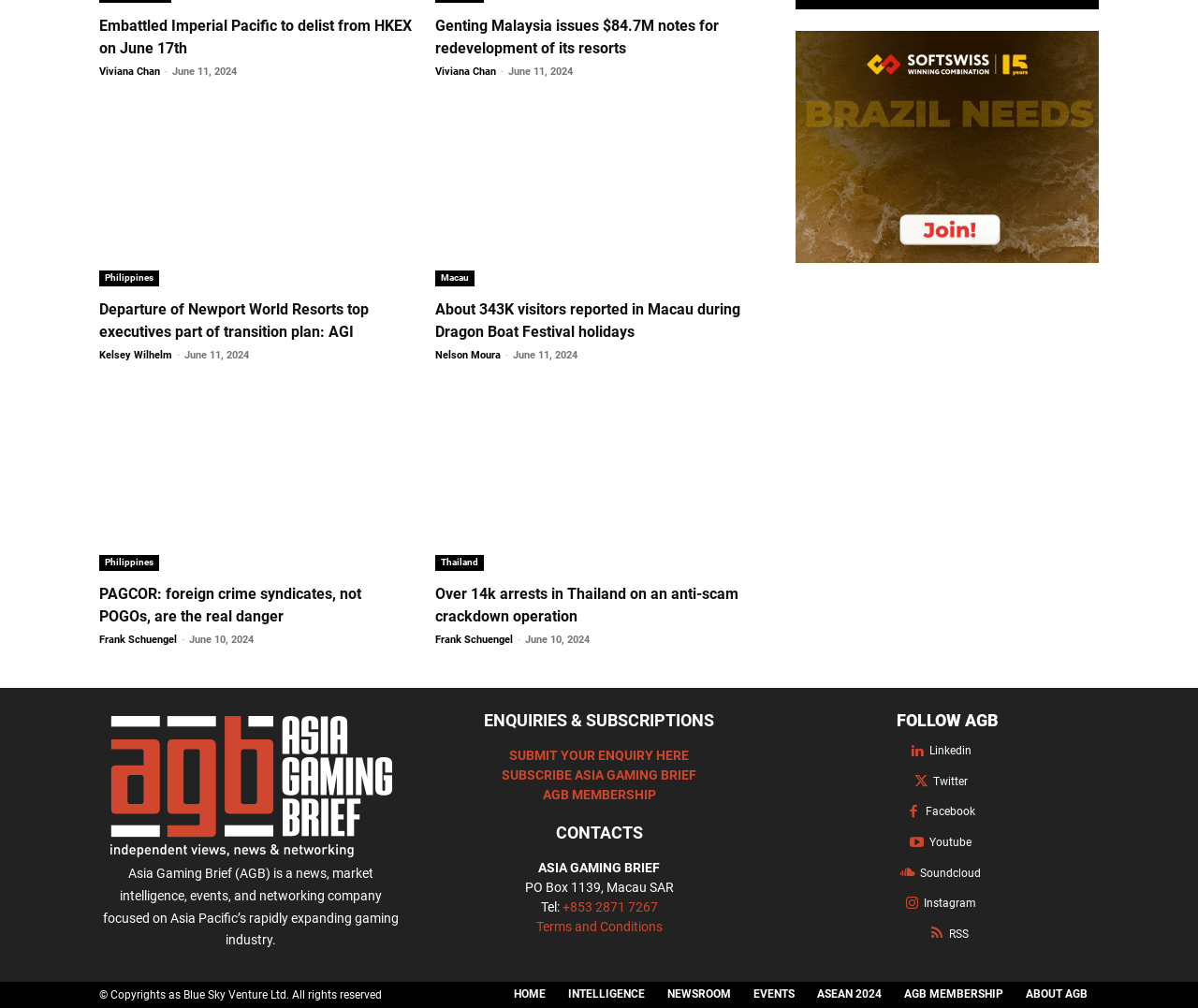Can you find the bounding box coordinates of the area I should click to execute the following instruction: "Subscribe to Asia Gaming Brief"?

[0.419, 0.761, 0.581, 0.776]